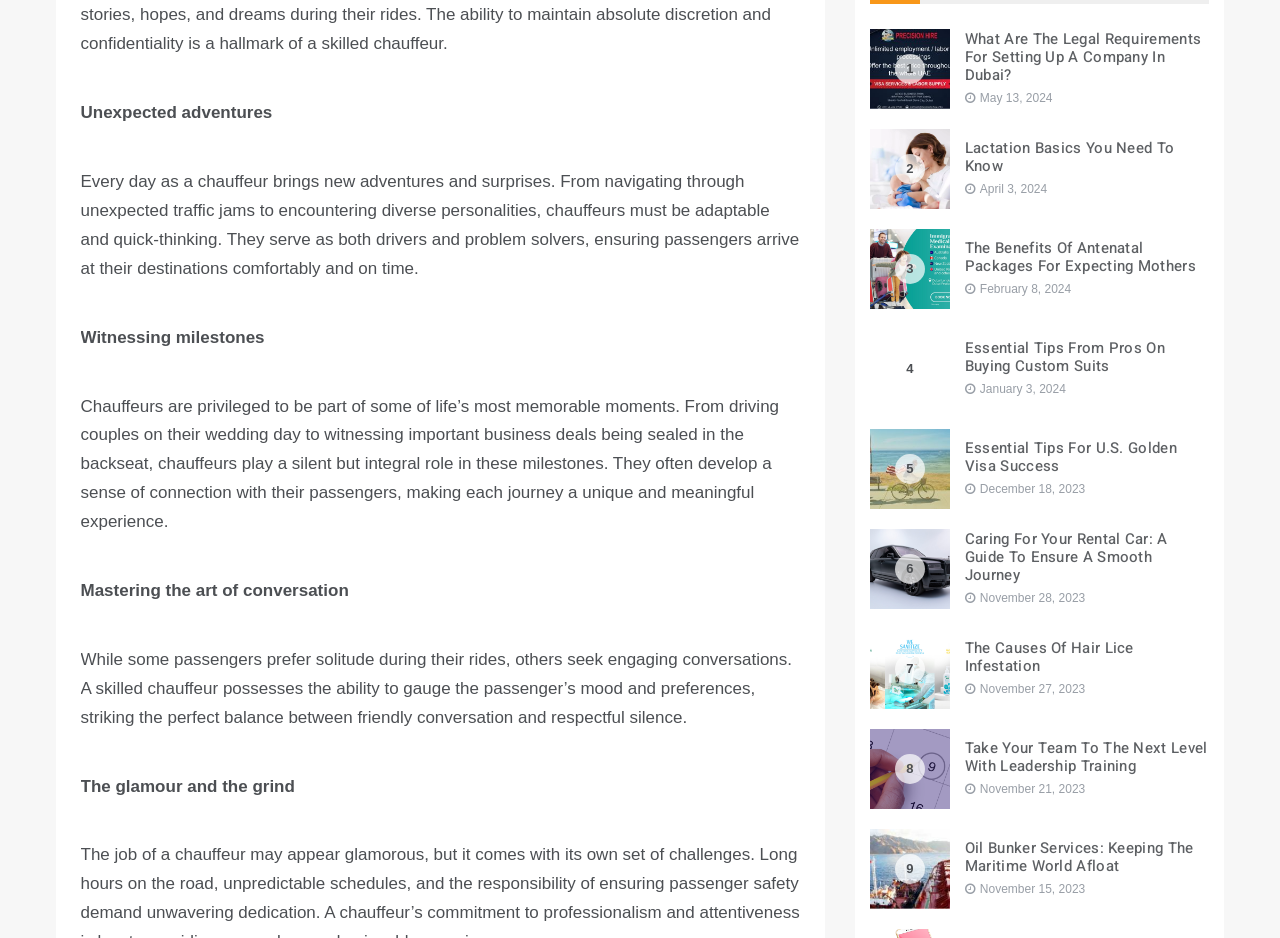Determine the bounding box coordinates of the UI element described by: "What does Oakley Capital own?".

None